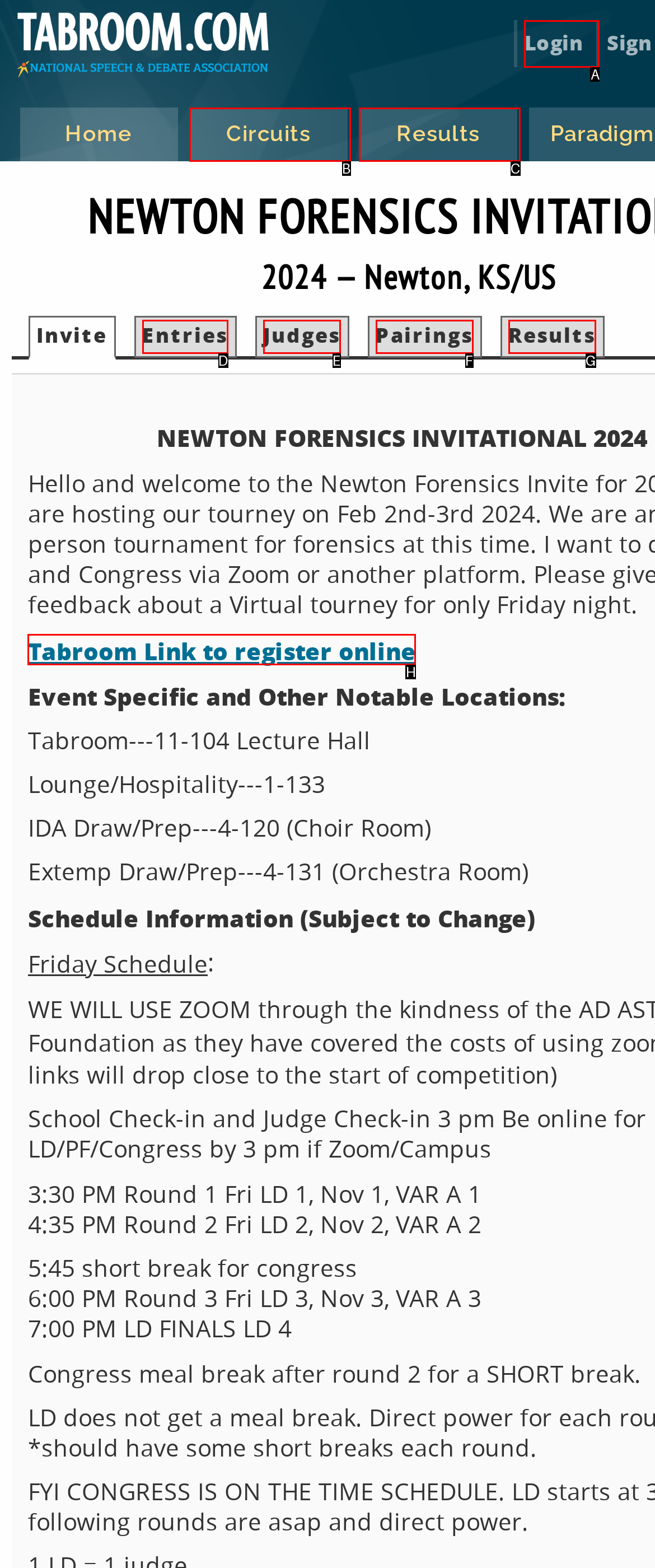Determine which element should be clicked for this task: login to the website
Answer with the letter of the selected option.

A